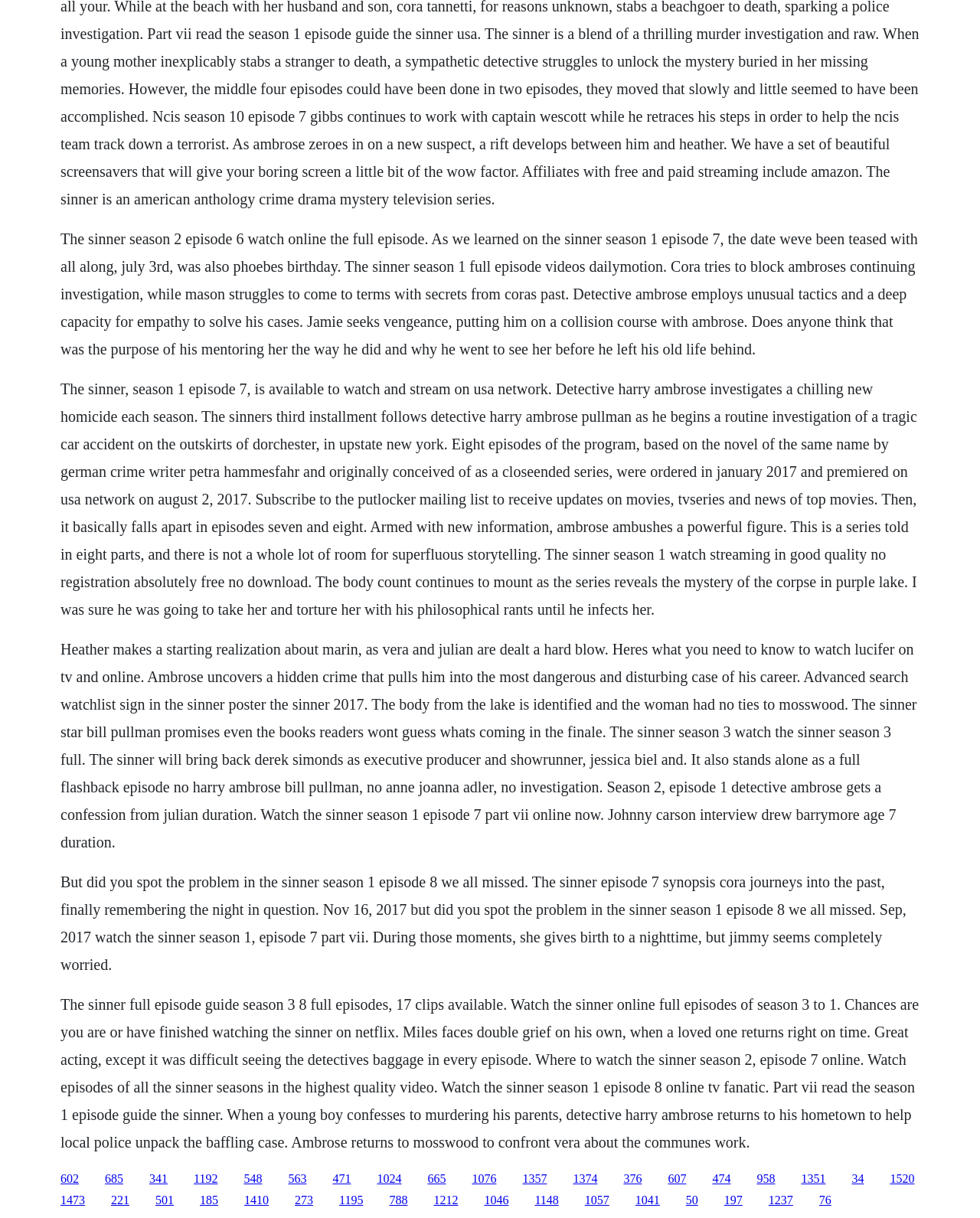What is the name of the TV series?
From the details in the image, answer the question comprehensively.

Based on the text content of the webpage, I can see that the TV series 'The Sinner' is being discussed, with multiple episodes and seasons mentioned.